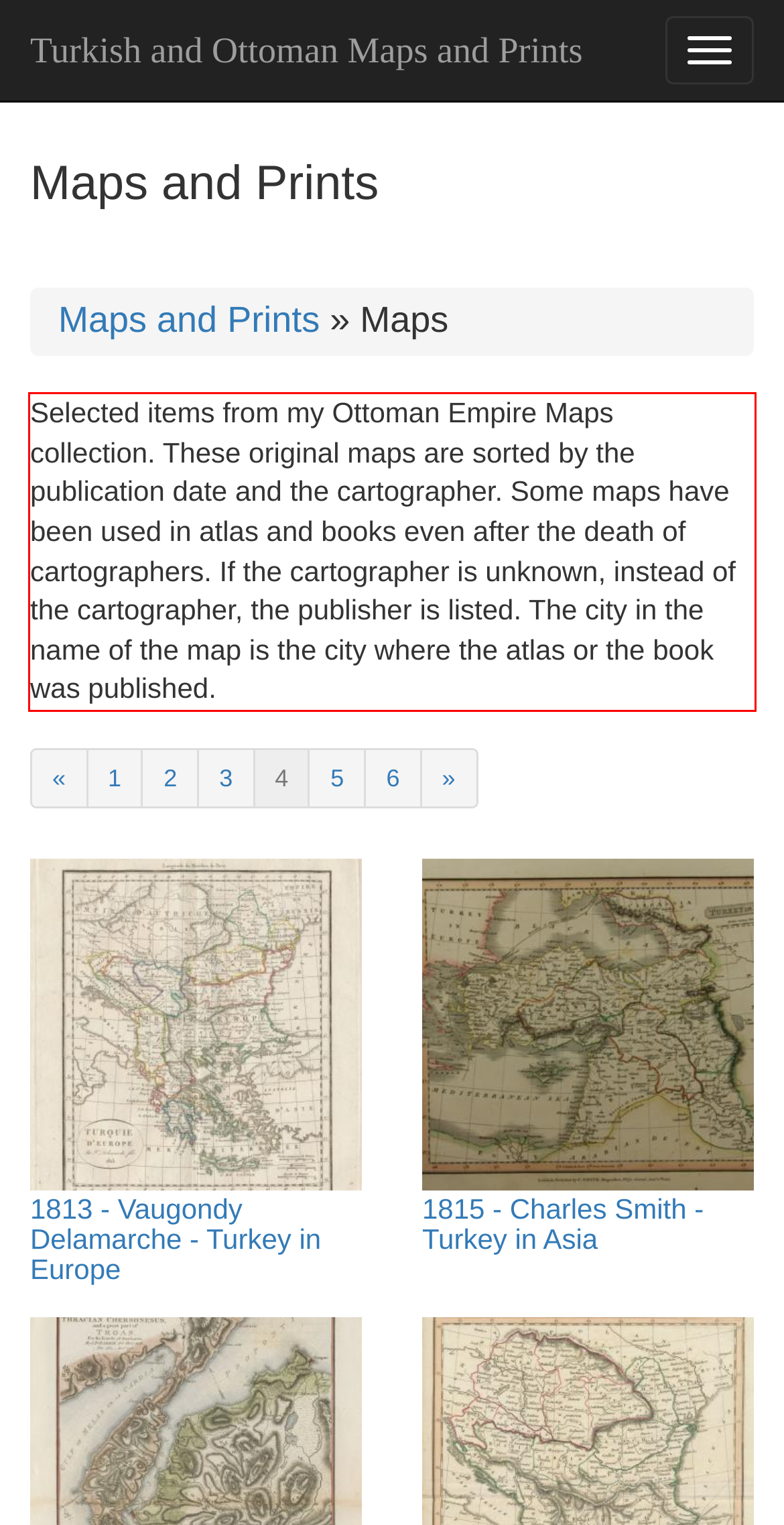You are provided with a screenshot of a webpage featuring a red rectangle bounding box. Extract the text content within this red bounding box using OCR.

Selected items from my Ottoman Empire Maps collection. These original maps are sorted by the publication date and the cartographer. Some maps have been used in atlas and books even after the death of cartographers. If the cartographer is unknown, instead of the cartographer, the publisher is listed. The city in the name of the map is the city where the atlas or the book was published.